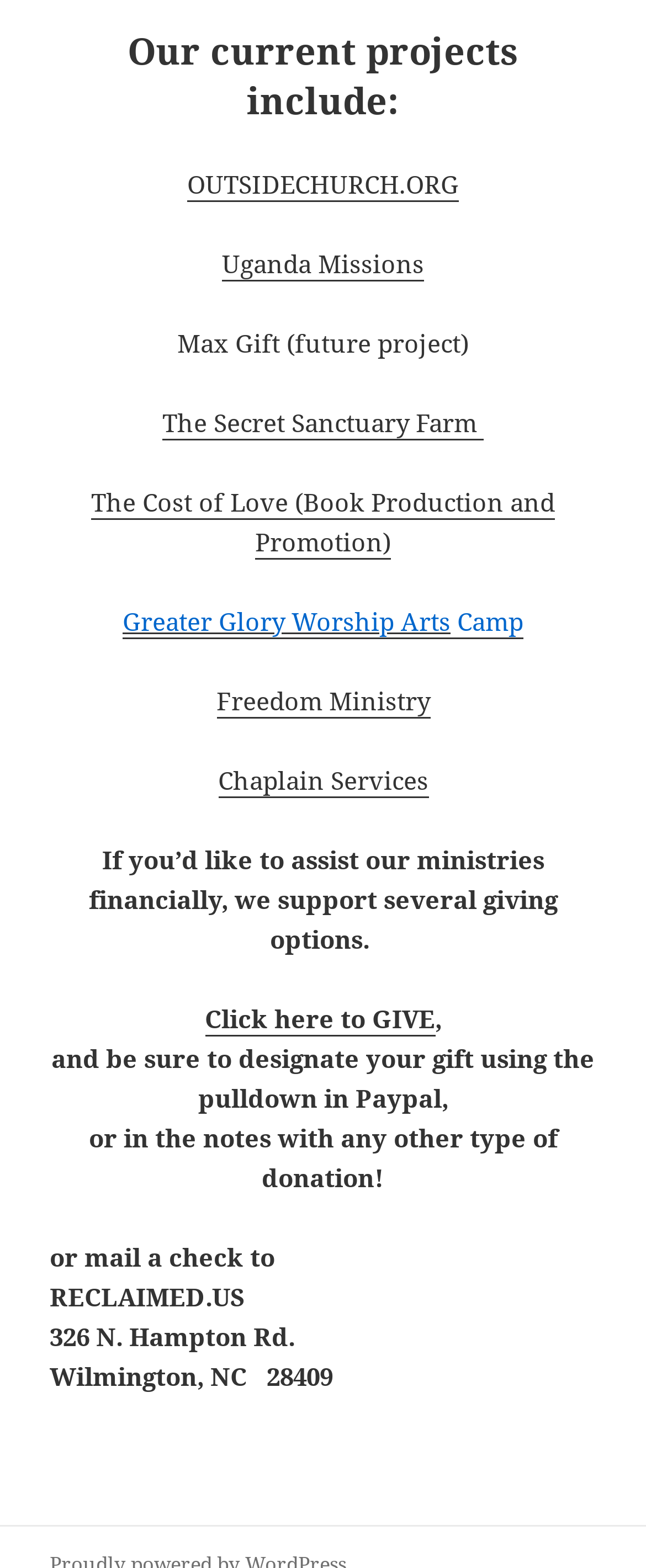Respond to the question below with a single word or phrase:
What is the organization's website?

OUTSIDECHURCH.ORG